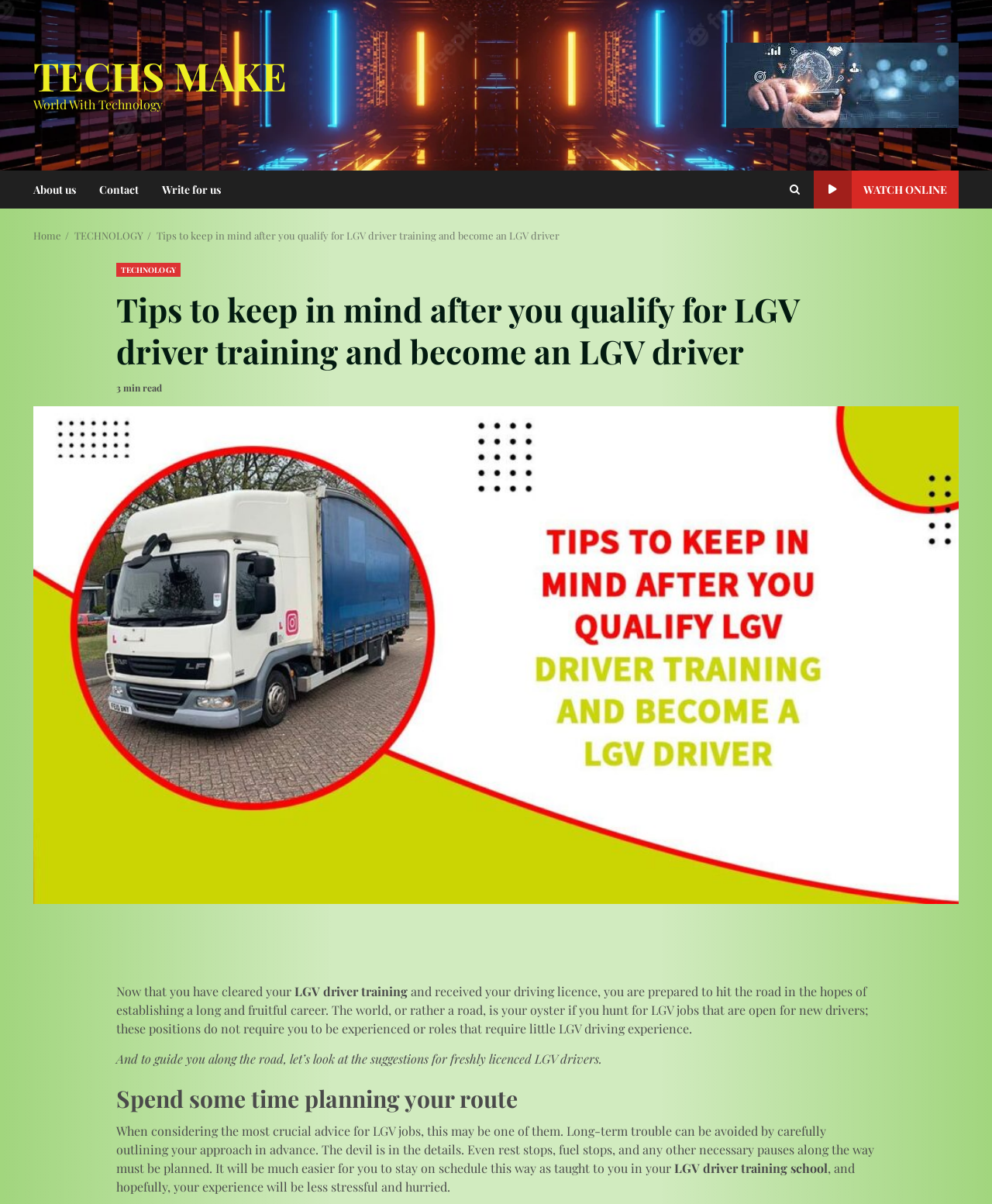Find the bounding box of the UI element described as: "alt="Download (5)"". The bounding box coordinates should be given as four float values between 0 and 1, i.e., [left, top, right, bottom].

[0.732, 0.063, 0.966, 0.076]